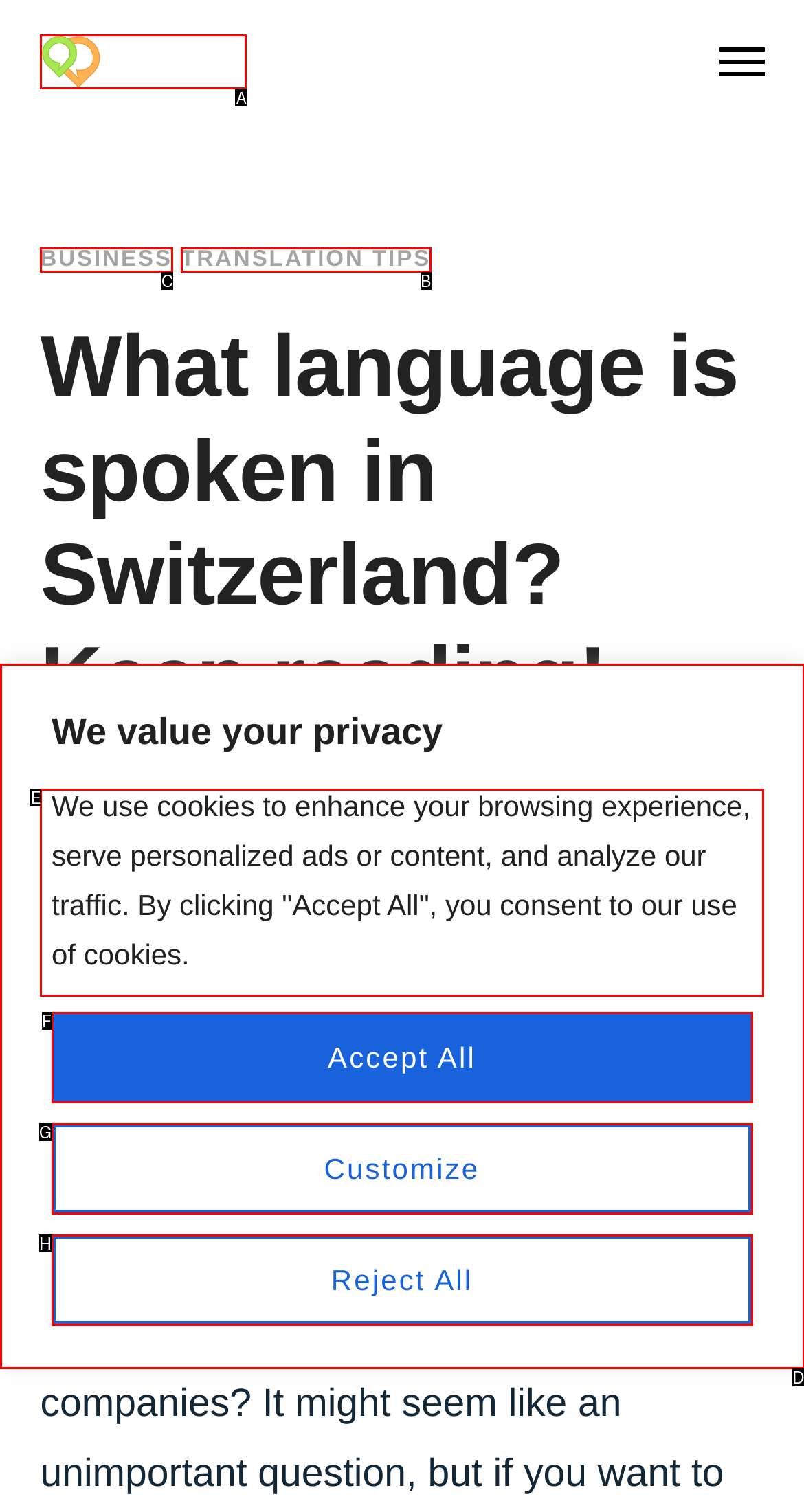Select the proper HTML element to perform the given task: Go to business page Answer with the corresponding letter from the provided choices.

C